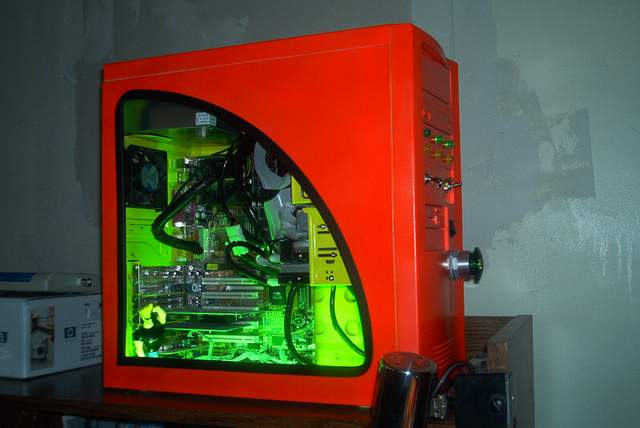Elaborate on the contents of the image in a comprehensive manner.

The image showcases a strikingly designed gaming computer case featuring a vibrant orange exterior. The case has a transparent side panel through which the internal components are visible, illuminated by an eye-catching green light. Inside, various hardware elements are neatly arranged, including graphic cards and cooling fans, all contributing to an aesthetically pleasing setup. The front panel of the case includes several LED indicators and control buttons, reflecting its functionality and appeal to tech enthusiasts. This particular design suggests that the PC is built for gaming or intensive computing tasks, emphasizing both style and performance. The wooden surface beneath it adds a touch of warmth to the modern setup, while the backdrop hints at a casual environment, possibly a personal gaming or workspace.